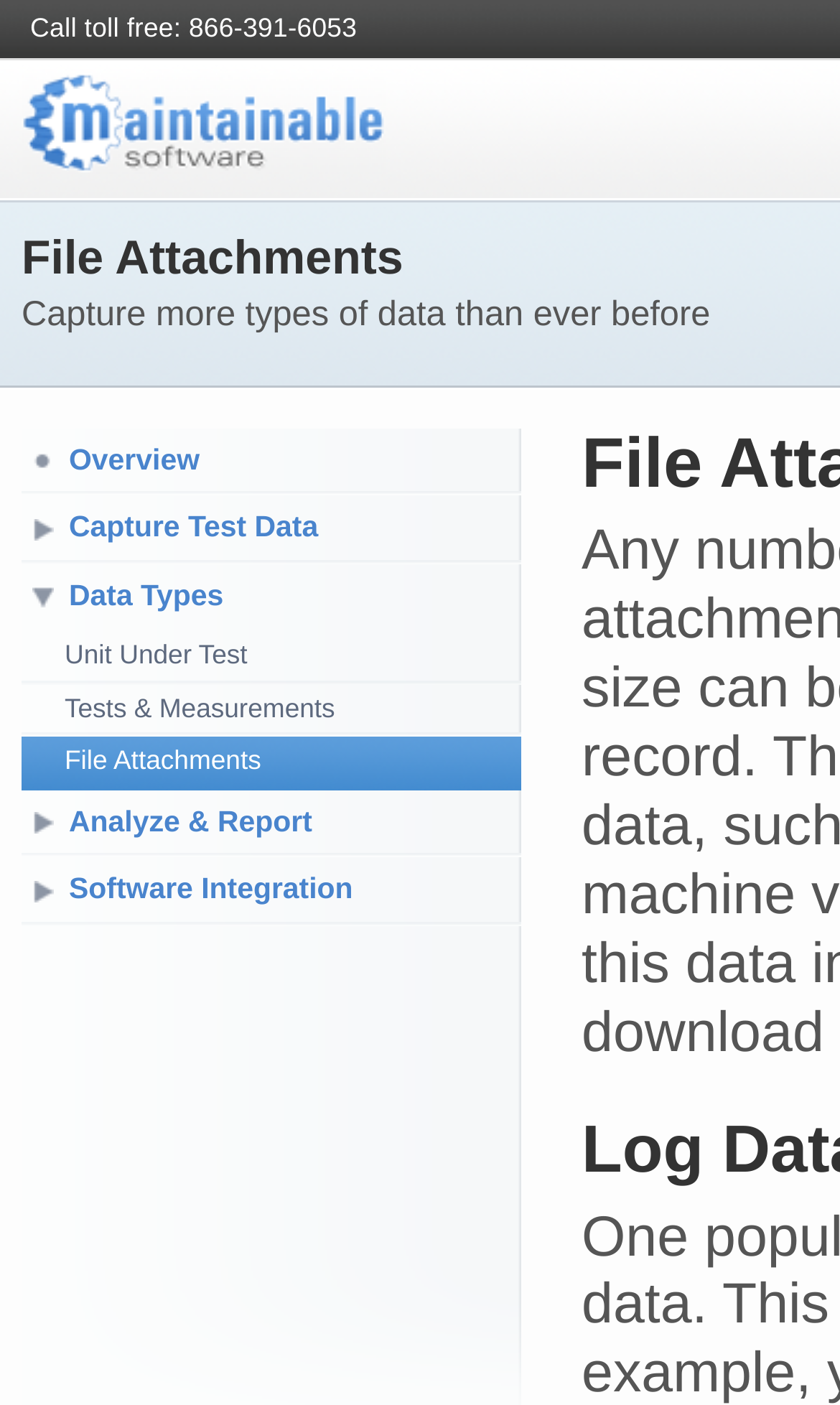Please mark the bounding box coordinates of the area that should be clicked to carry out the instruction: "Go to 'Overview'".

[0.026, 0.304, 0.621, 0.353]